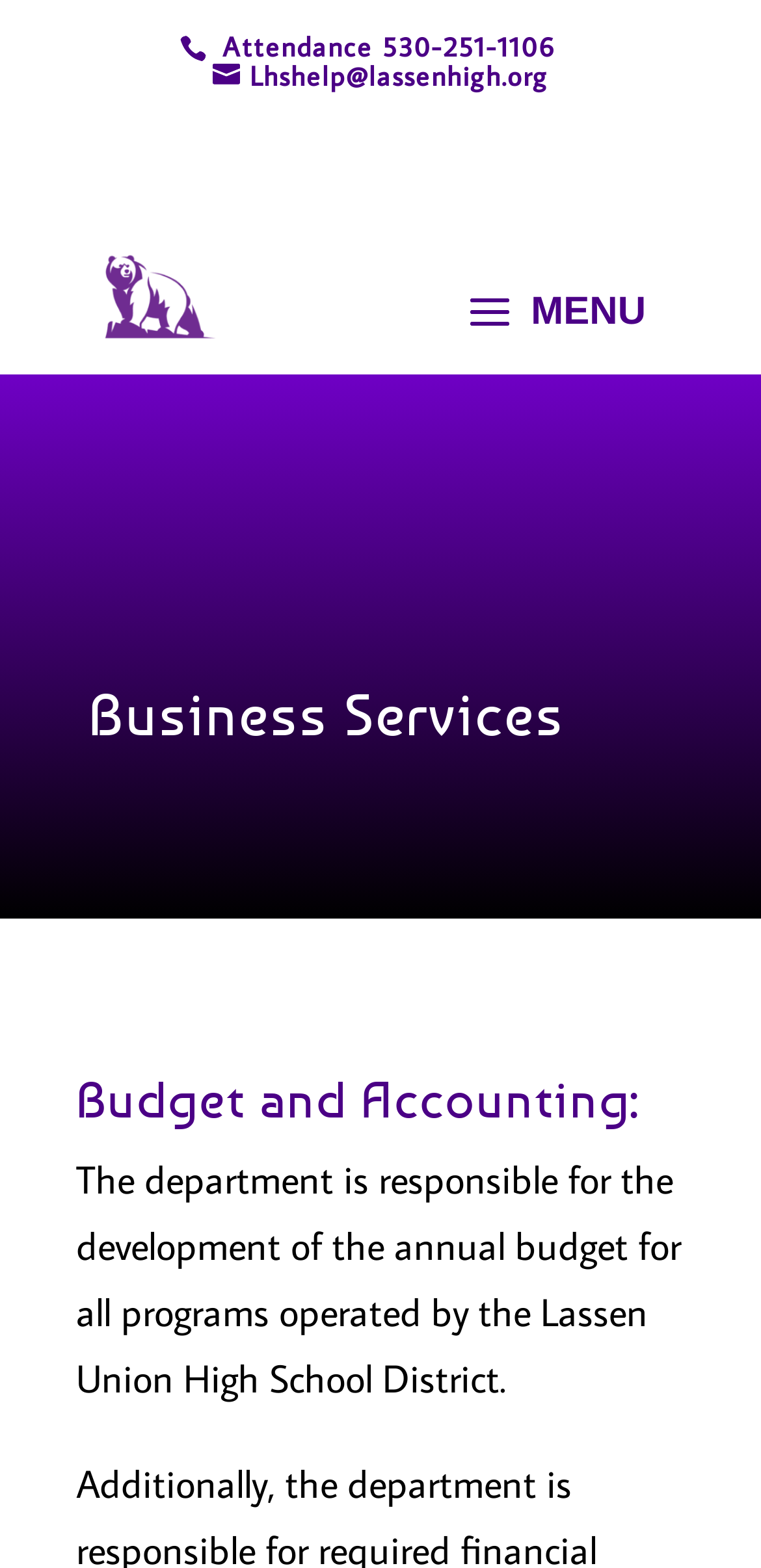Bounding box coordinates are specified in the format (top-left x, top-left y, bottom-right x, bottom-right y). All values are floating point numbers bounded between 0 and 1. Please provide the bounding box coordinate of the region this sentence describes: Black Power Lift Chair

None